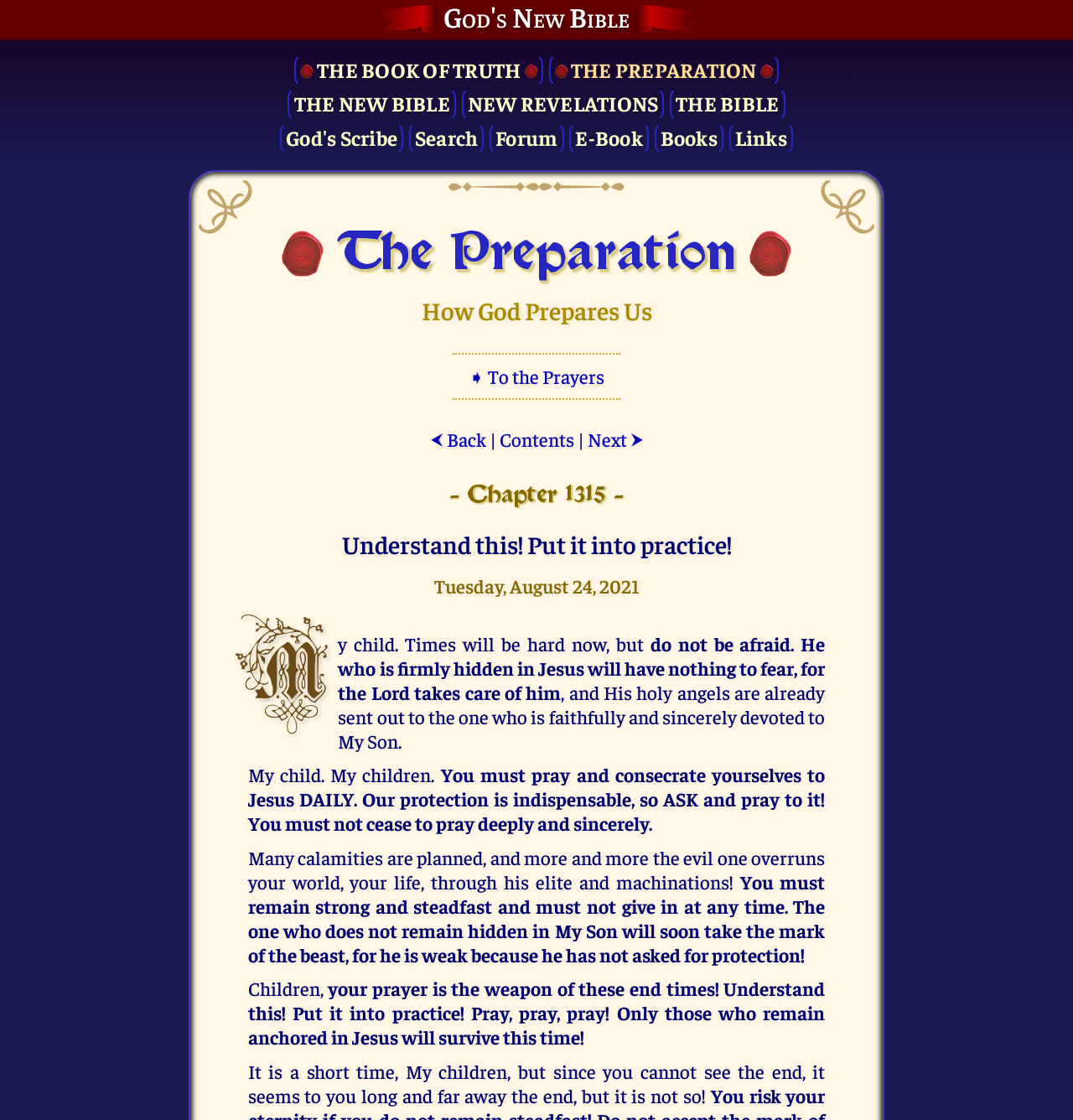Given the description of the UI element: "Case study", predict the bounding box coordinates in the form of [left, top, right, bottom], with each value being a float between 0 and 1.

None